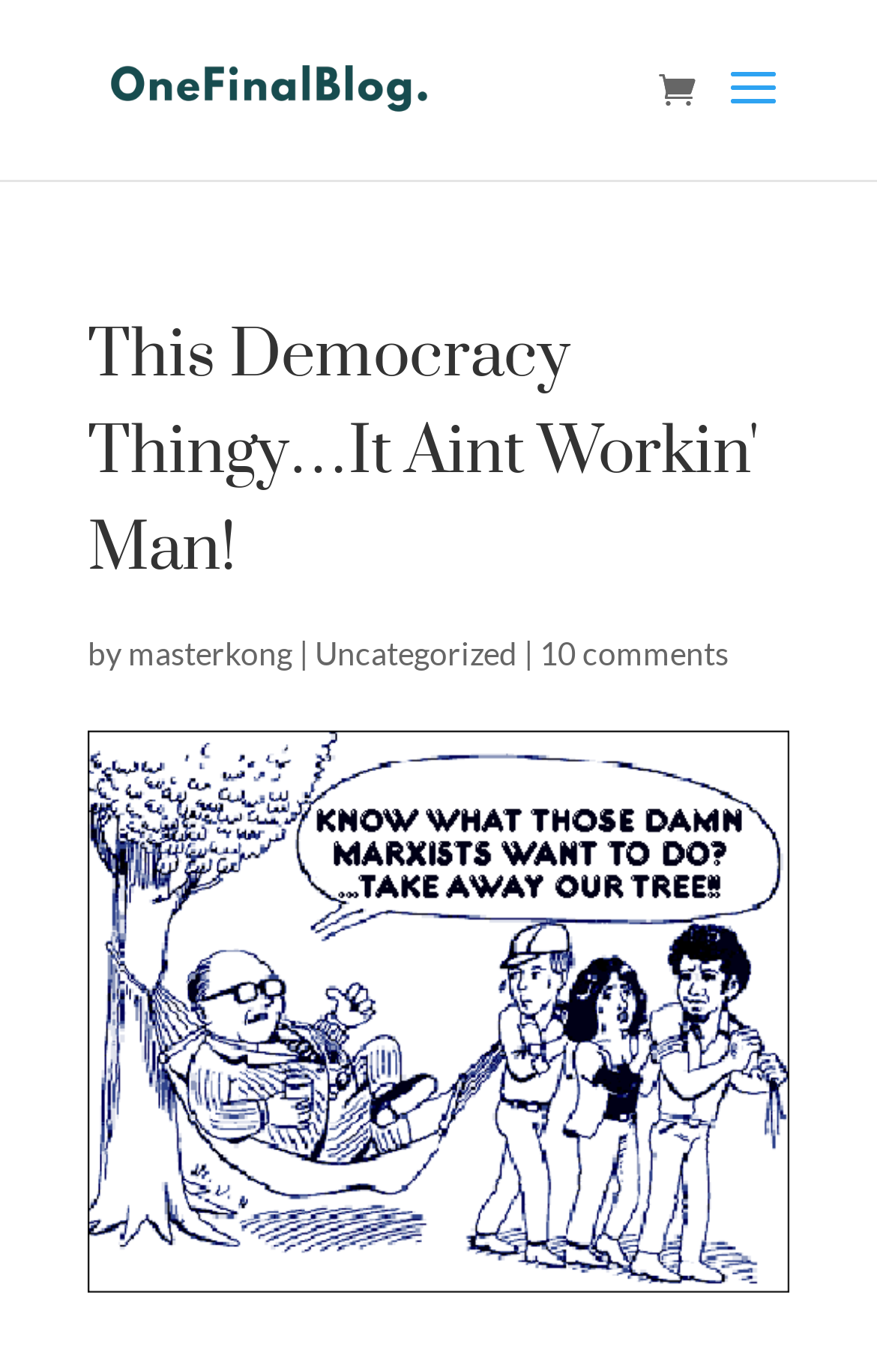Give a short answer using one word or phrase for the question:
Is there a logo or image on the webpage?

Yes